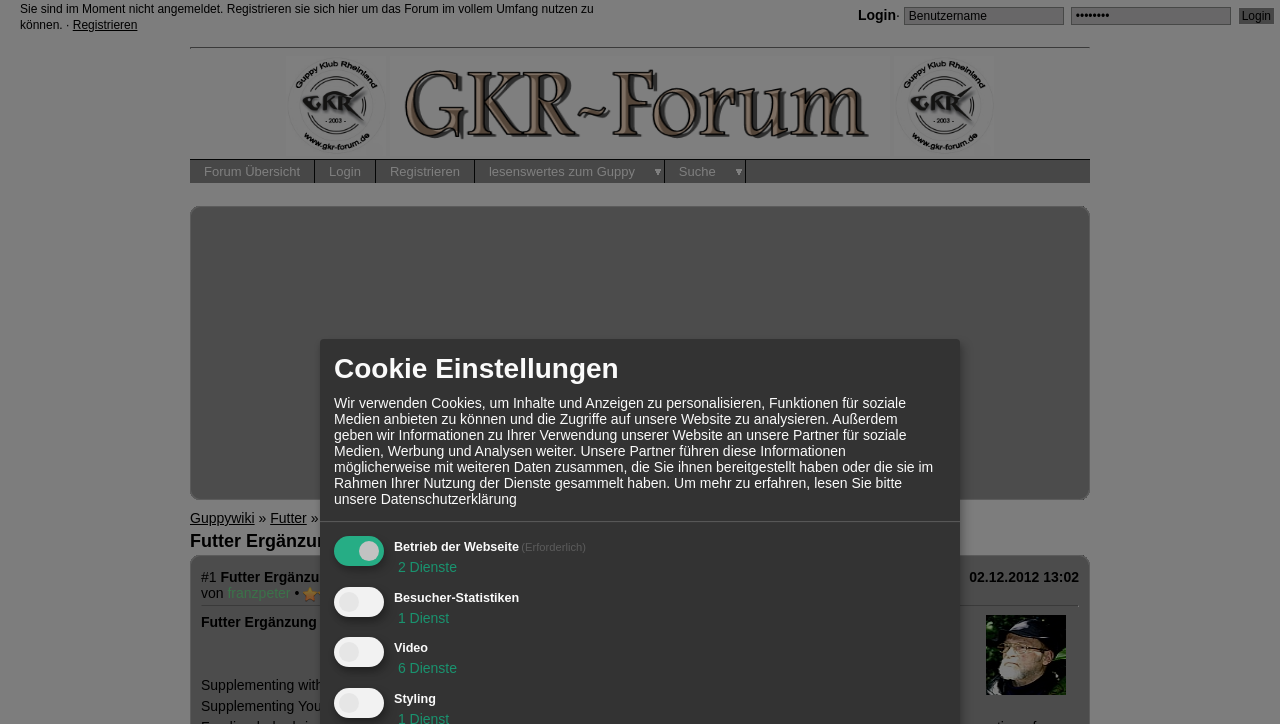Please specify the coordinates of the bounding box for the element that should be clicked to carry out this instruction: "search". The coordinates must be four float numbers between 0 and 1, formatted as [left, top, right, bottom].

[0.519, 0.221, 0.57, 0.253]